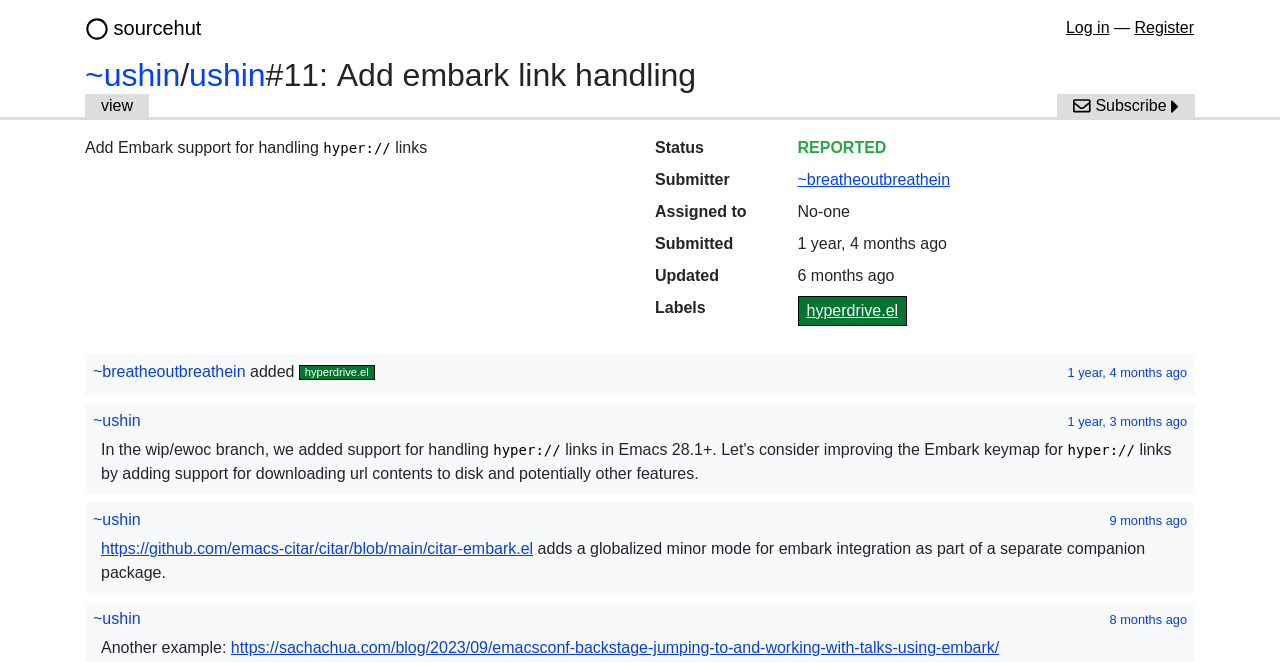Please answer the following question using a single word or phrase: 
Who submitted the issue?

breatheoutbreathein